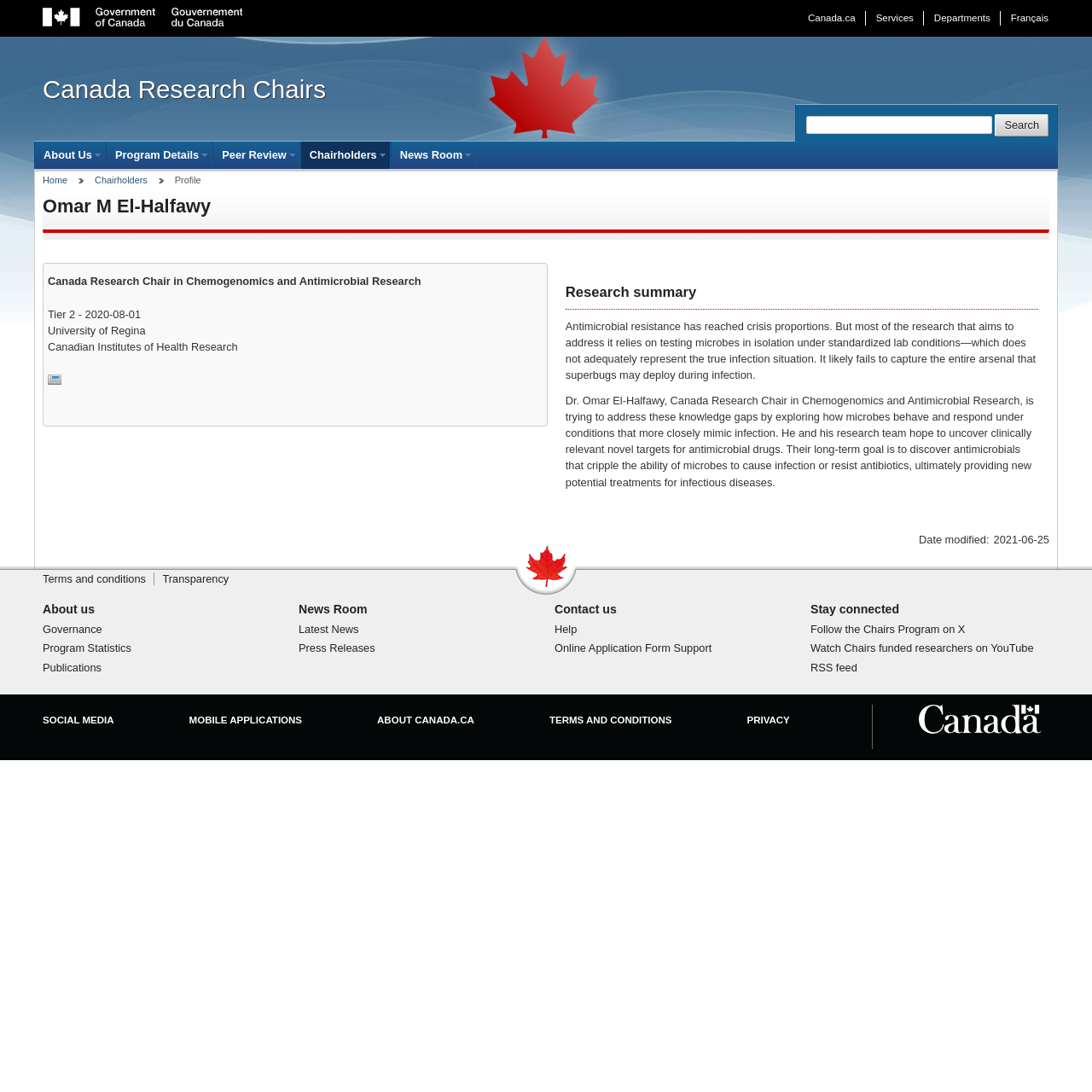What is the research focus of Omar M El-Halfawy?
Respond to the question with a well-detailed and thorough answer.

The research focus of Omar M El-Halfawy can be found in the main content area of the webpage, specifically in the static text element that reads 'Canada Research Chair in Chemogenomics and Antimicrobial Research'.